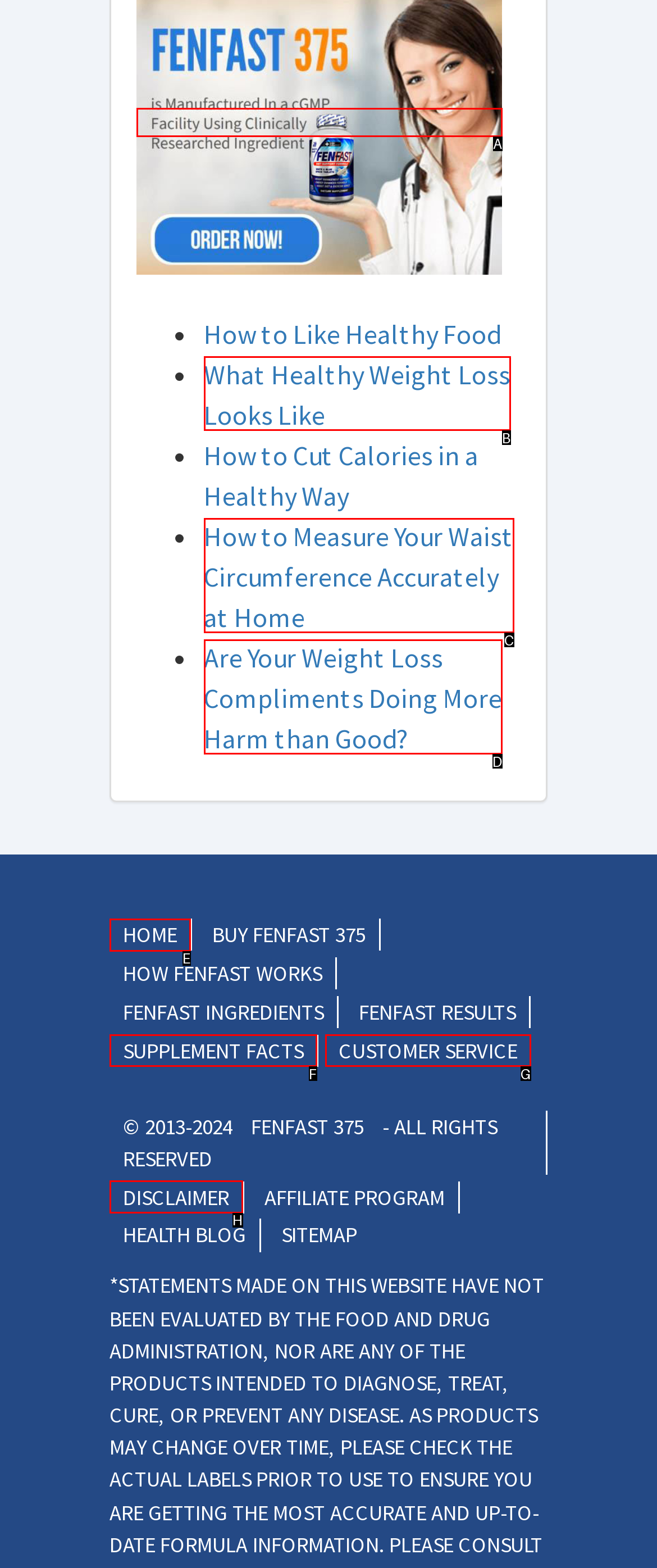Based on the description: Home, select the HTML element that fits best. Provide the letter of the matching option.

E